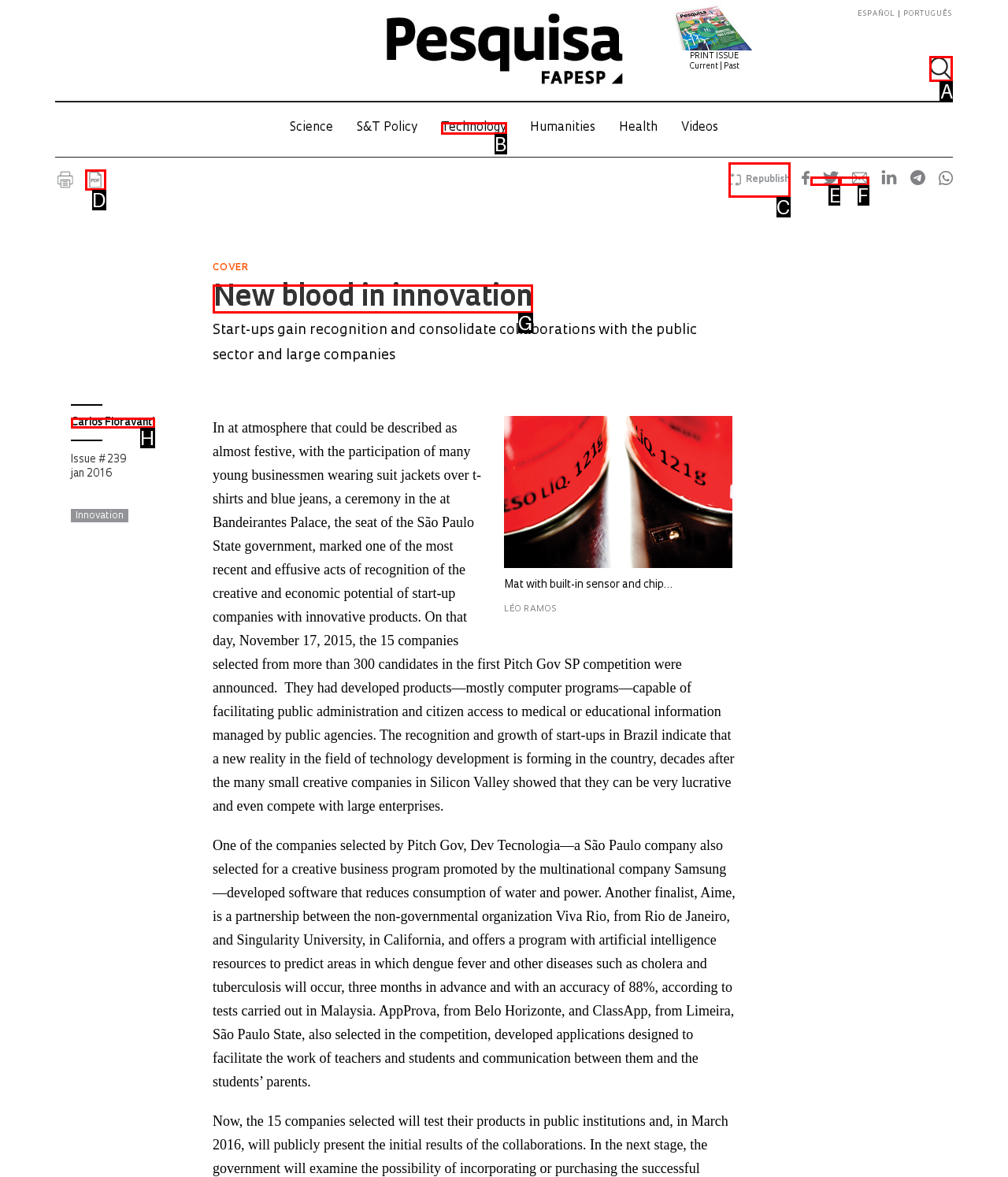Identify the correct UI element to click on to achieve the task: Search for something. Provide the letter of the appropriate element directly from the available choices.

A